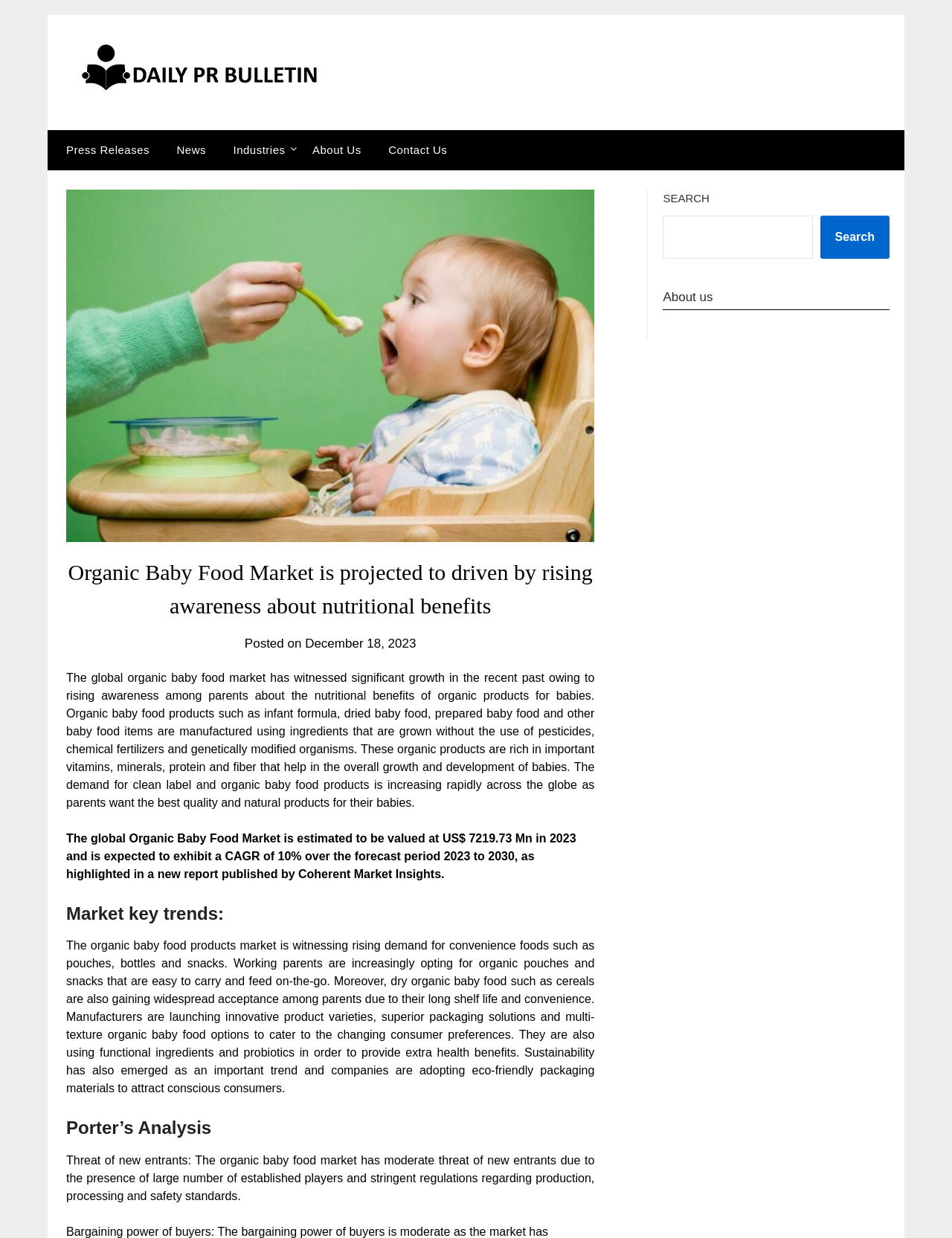Find the bounding box coordinates of the UI element according to this description: "parent_node: Search name="s"".

[0.696, 0.174, 0.854, 0.209]